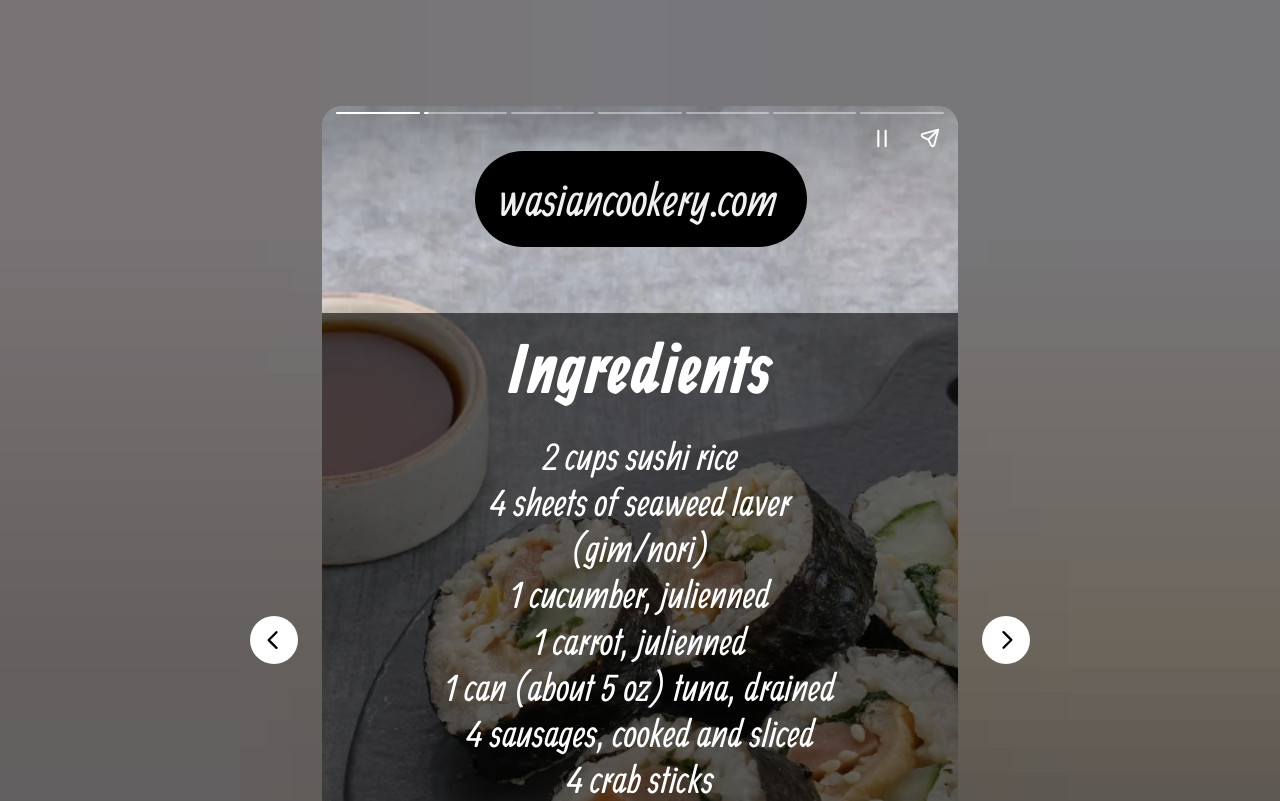Using details from the image, please answer the following question comprehensively:
What is the purpose of the 'Pause story' button?

The 'Pause story' button is likely part of a storytelling feature on the webpage, allowing users to pause the story while they are reading or following the recipe. This button is often seen in interactive webpages that have a narrative or tutorial component.